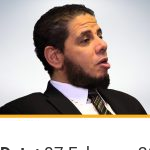Explain what is happening in the image with elaborate details.

The image features a profile of Reda Bedeir, who is known for delivering insightful messages and reminders during Ramadan. In this particular instance, he is captured in a thoughtful pose, possibly engaged in discussion or reflection. Dressed in formal attire, he exudes a sense of seriousness that aligns with the reflective nature of Ramadan. The accompanying text may pertain to his work, which focuses on spiritual reminders and teachings relevant to the Islamic holy month. The overall tone of the image complements its context, highlighting the importance of introspection and personal growth during this significant period.